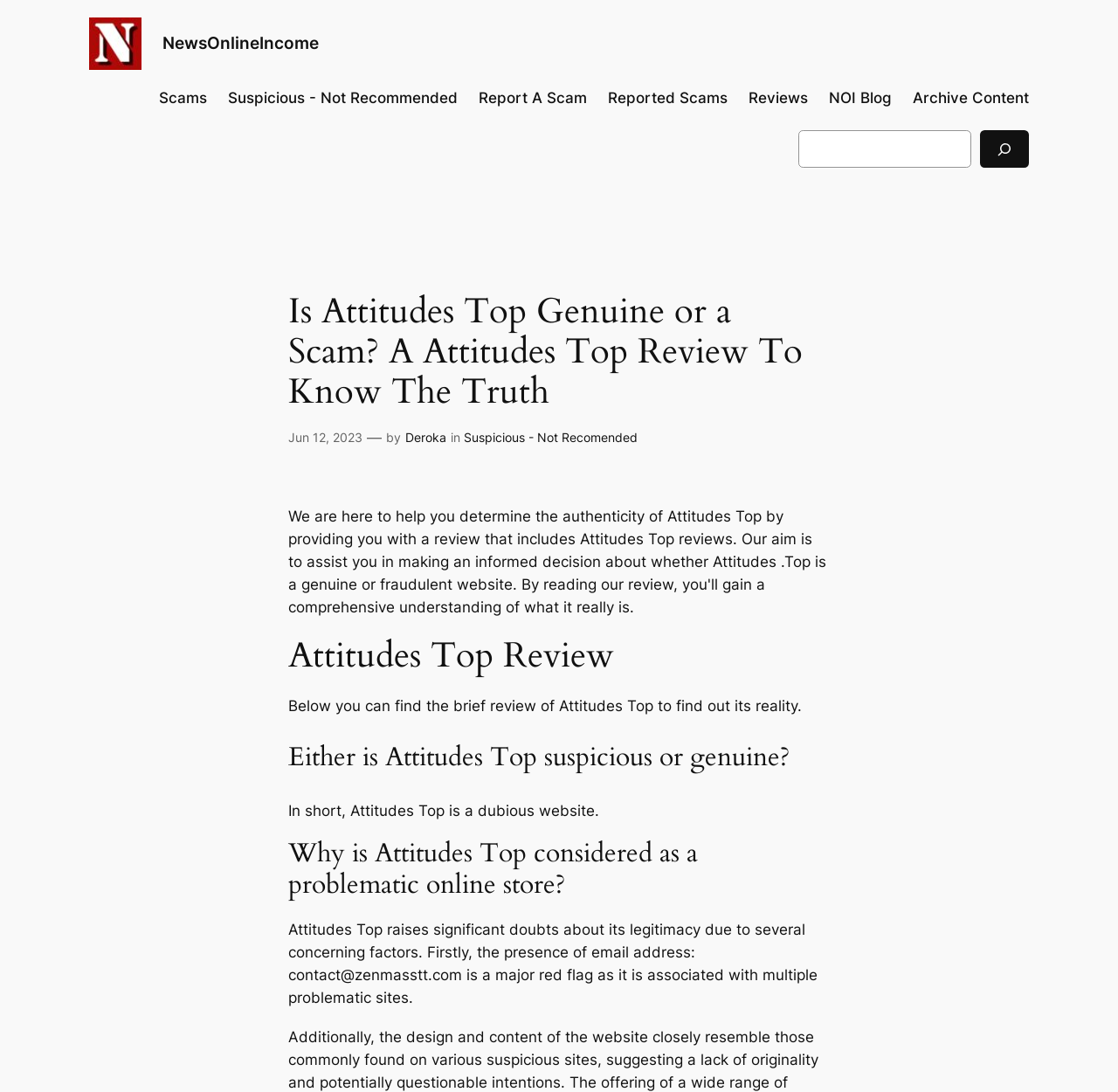Given the element description: "Suspicious - Not Recommended", predict the bounding box coordinates of the UI element it refers to, using four float numbers between 0 and 1, i.e., [left, top, right, bottom].

[0.204, 0.079, 0.409, 0.1]